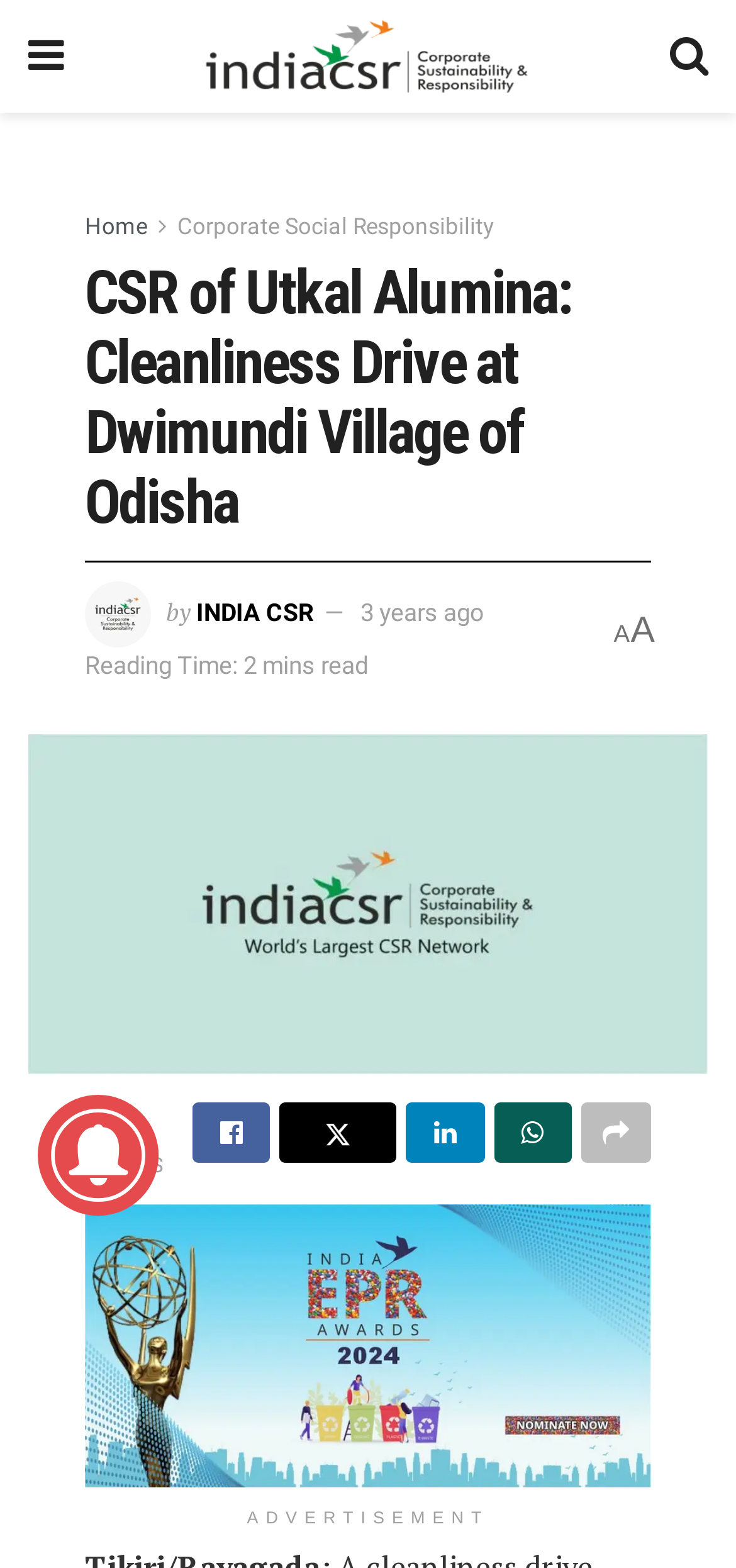Please determine the bounding box coordinates of the element's region to click for the following instruction: "Click the SHARE button".

[0.262, 0.703, 0.367, 0.742]